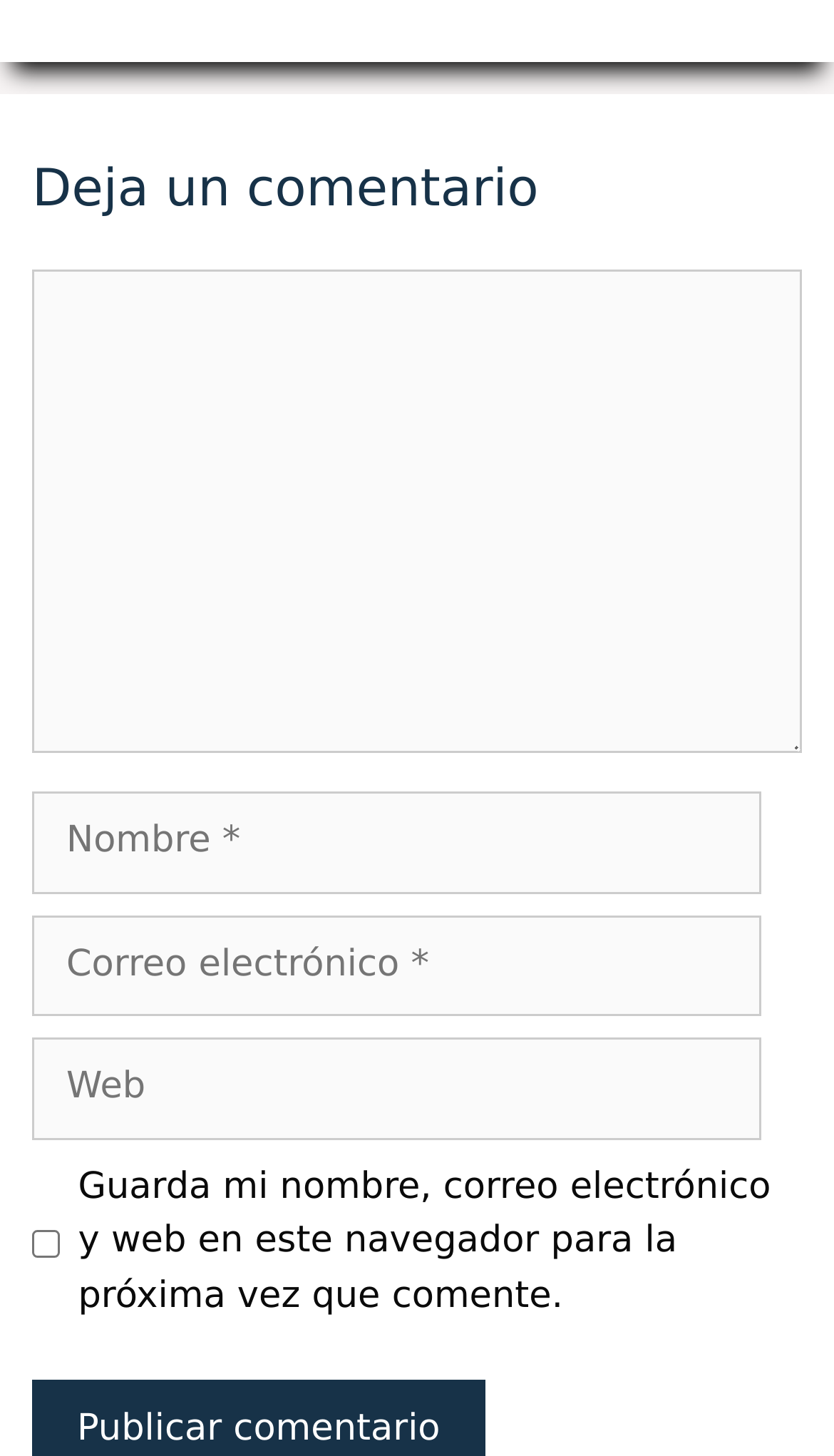How many input fields are required?
From the details in the image, provide a complete and detailed answer to the question.

The webpage has four input fields: Comentario, Nombre, Correo electrónico, and Web. Among them, Comentario, Nombre, and Correo electrónico are marked as required, which means users must fill them in to submit the form.